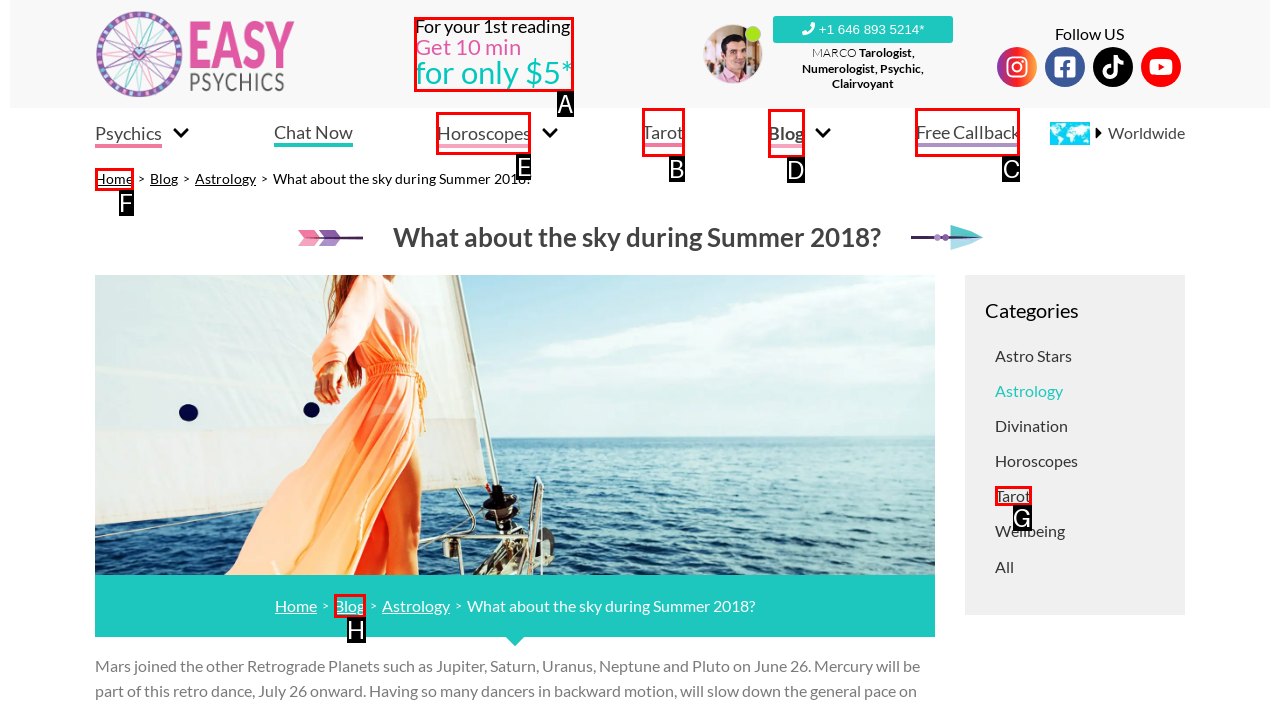Identify the correct HTML element to click to accomplish this task: Get a 10-minute reading for $5
Respond with the letter corresponding to the correct choice.

A